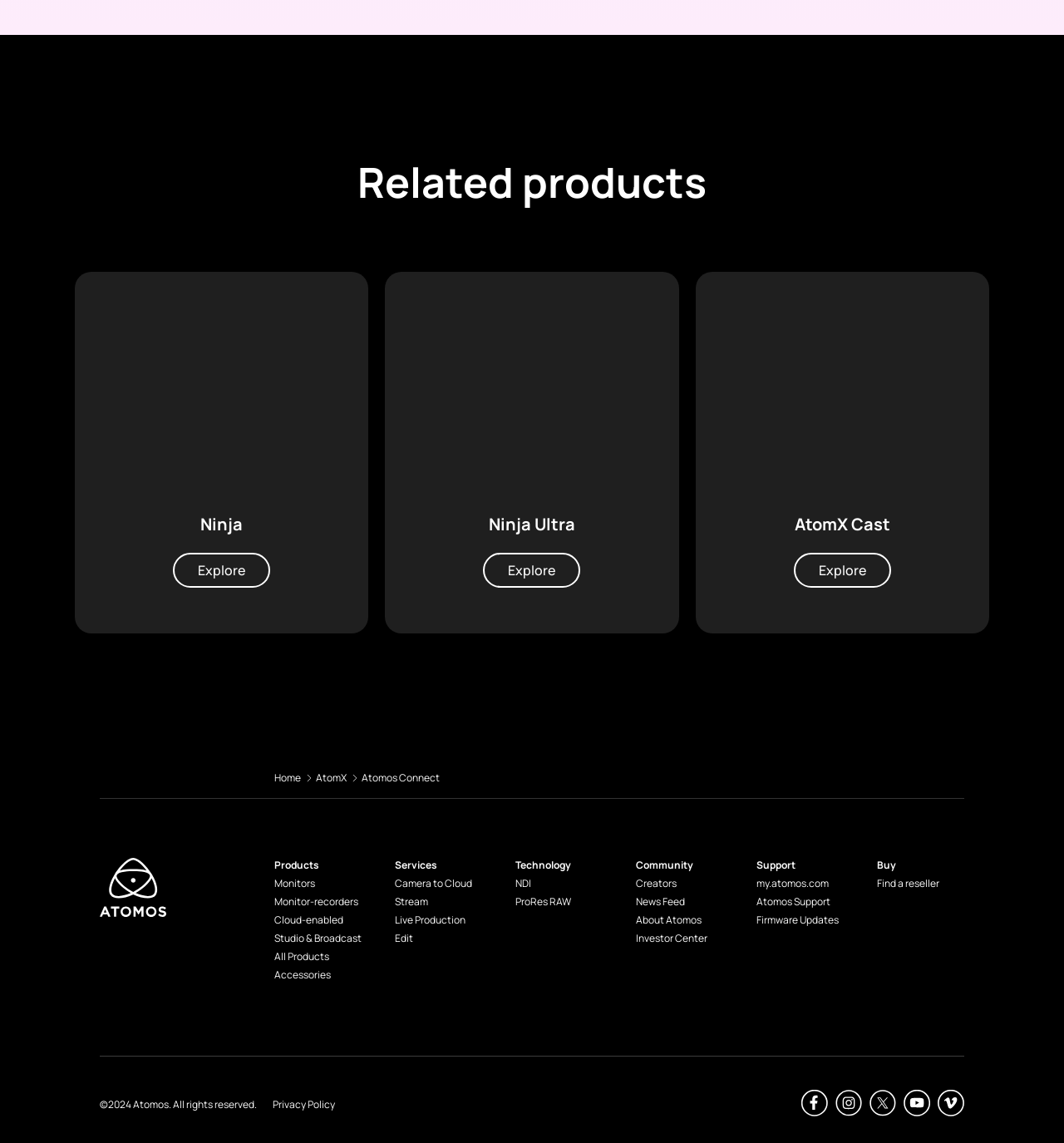Please find the bounding box coordinates of the element's region to be clicked to carry out this instruction: "View Monitors products".

[0.258, 0.766, 0.296, 0.779]